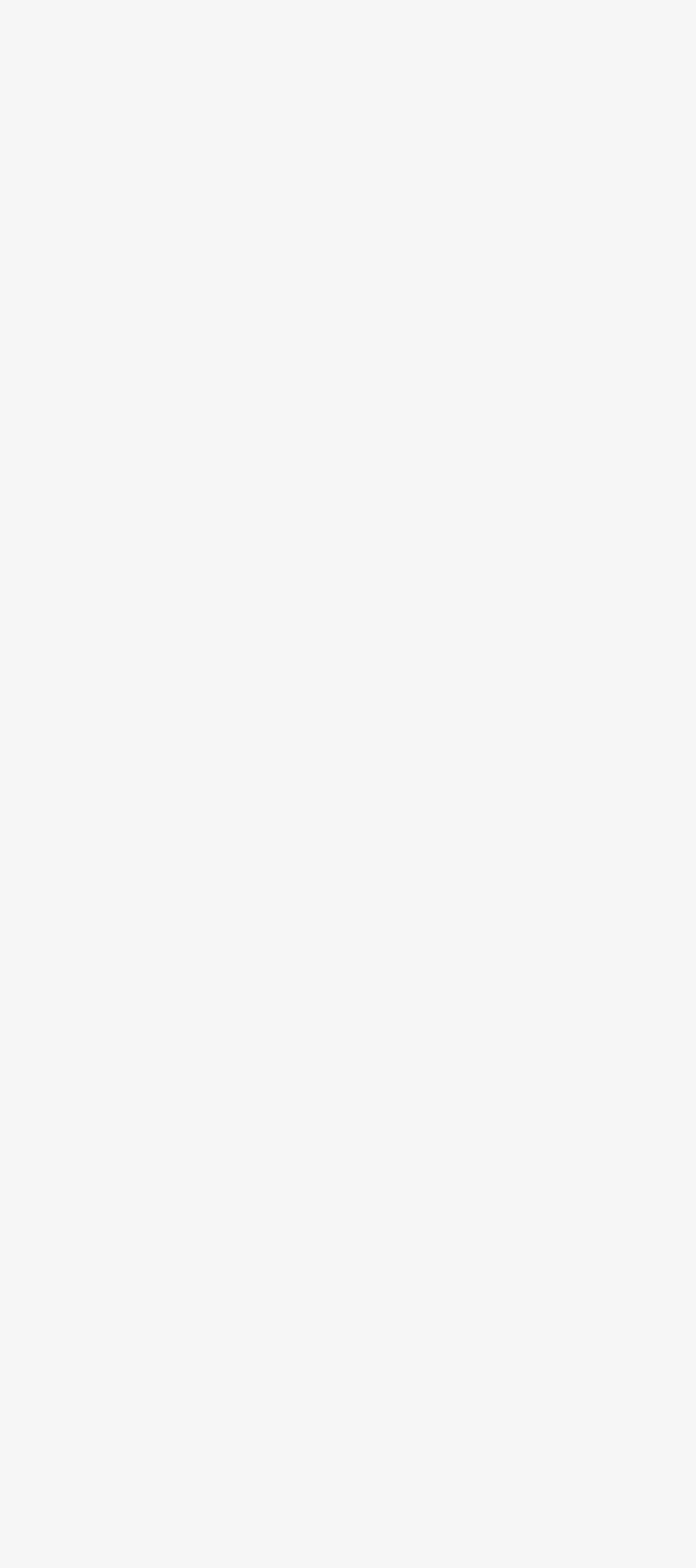How many links are available under the 'ABOUT' heading?
Using the image as a reference, answer the question with a short word or phrase.

4